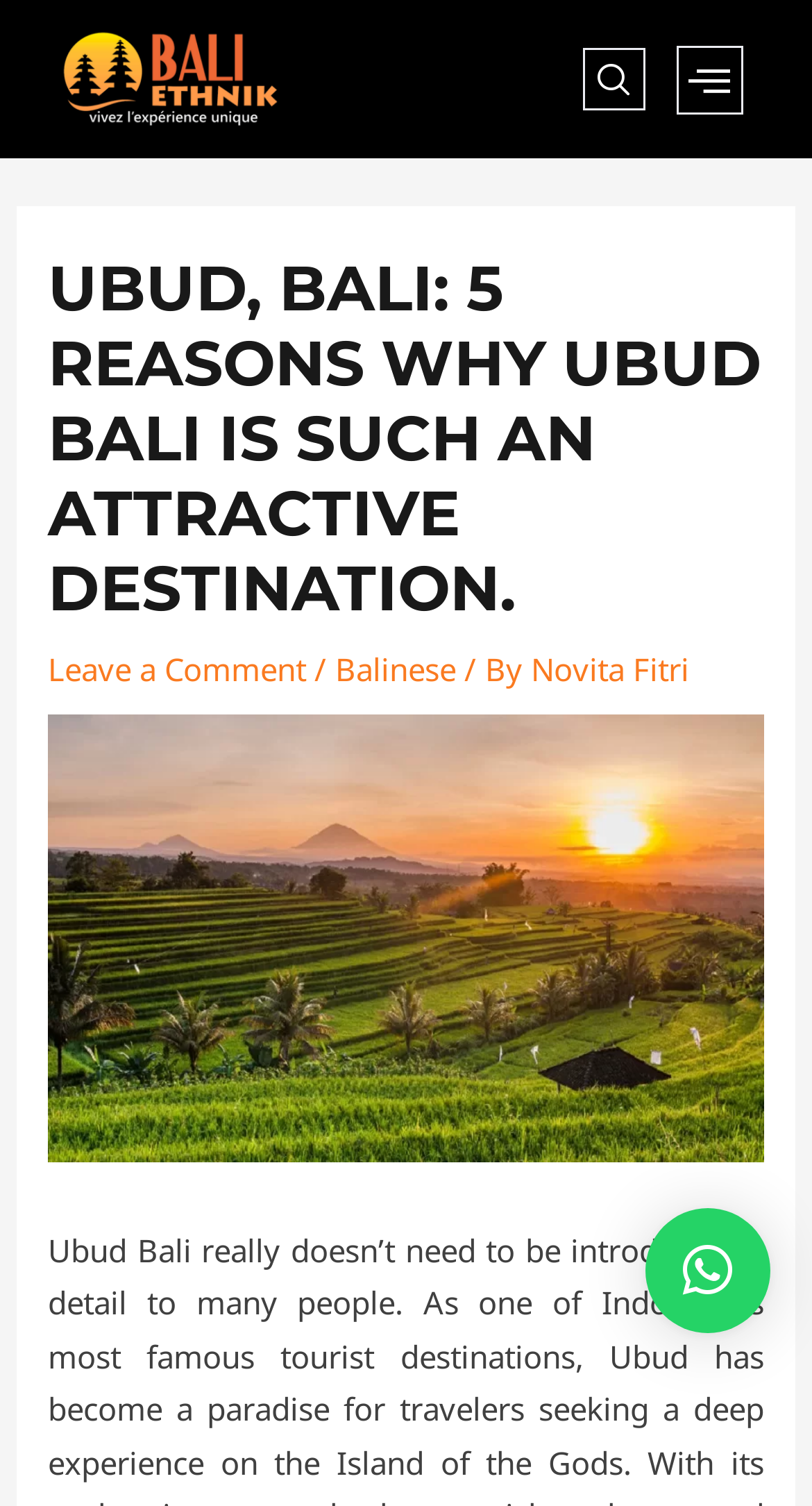Answer the following query concisely with a single word or phrase:
What is the author of the article?

Novita Fitri